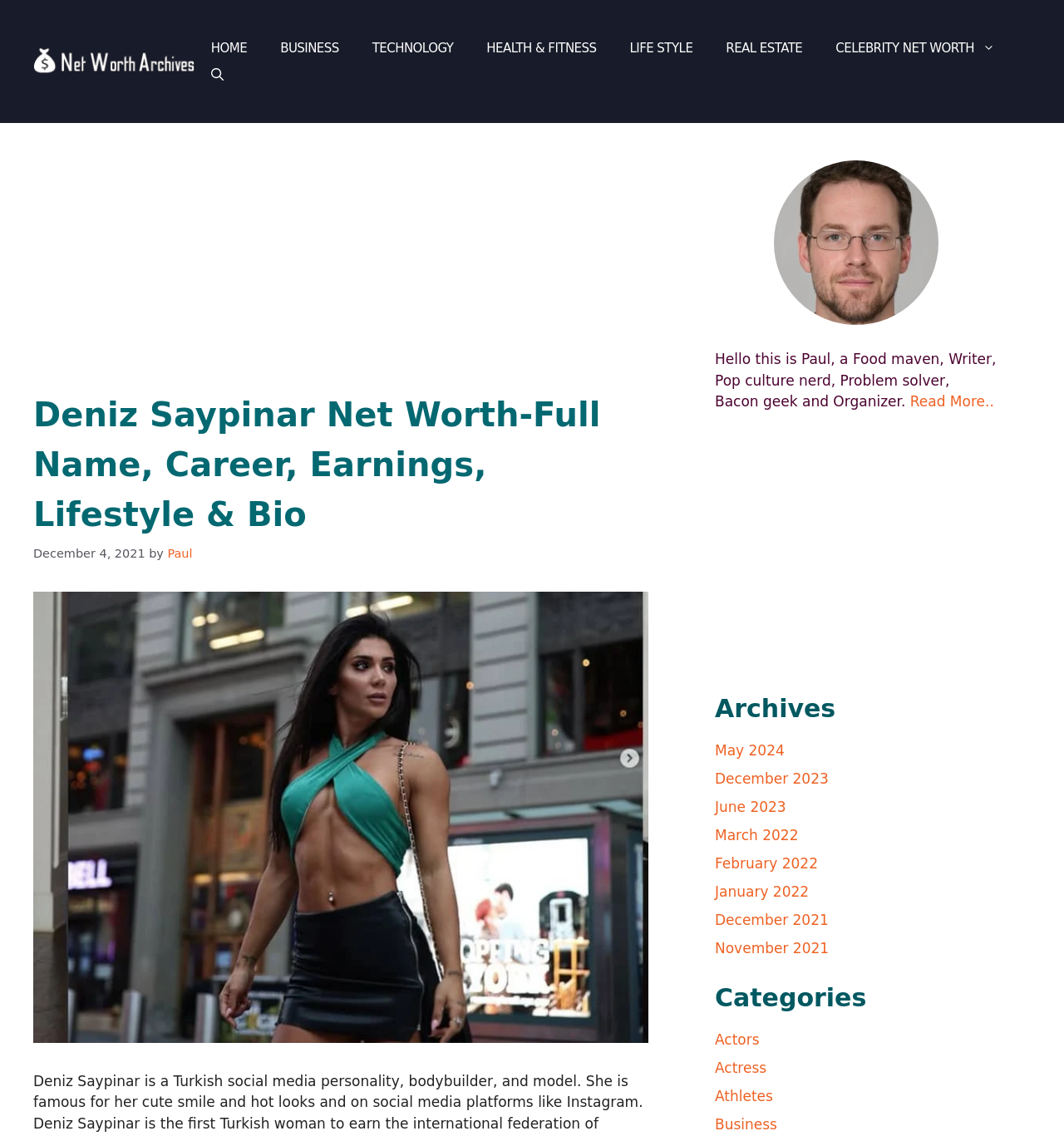Who is the author of the article or post?
Using the visual information, answer the question in a single word or phrase.

Paul